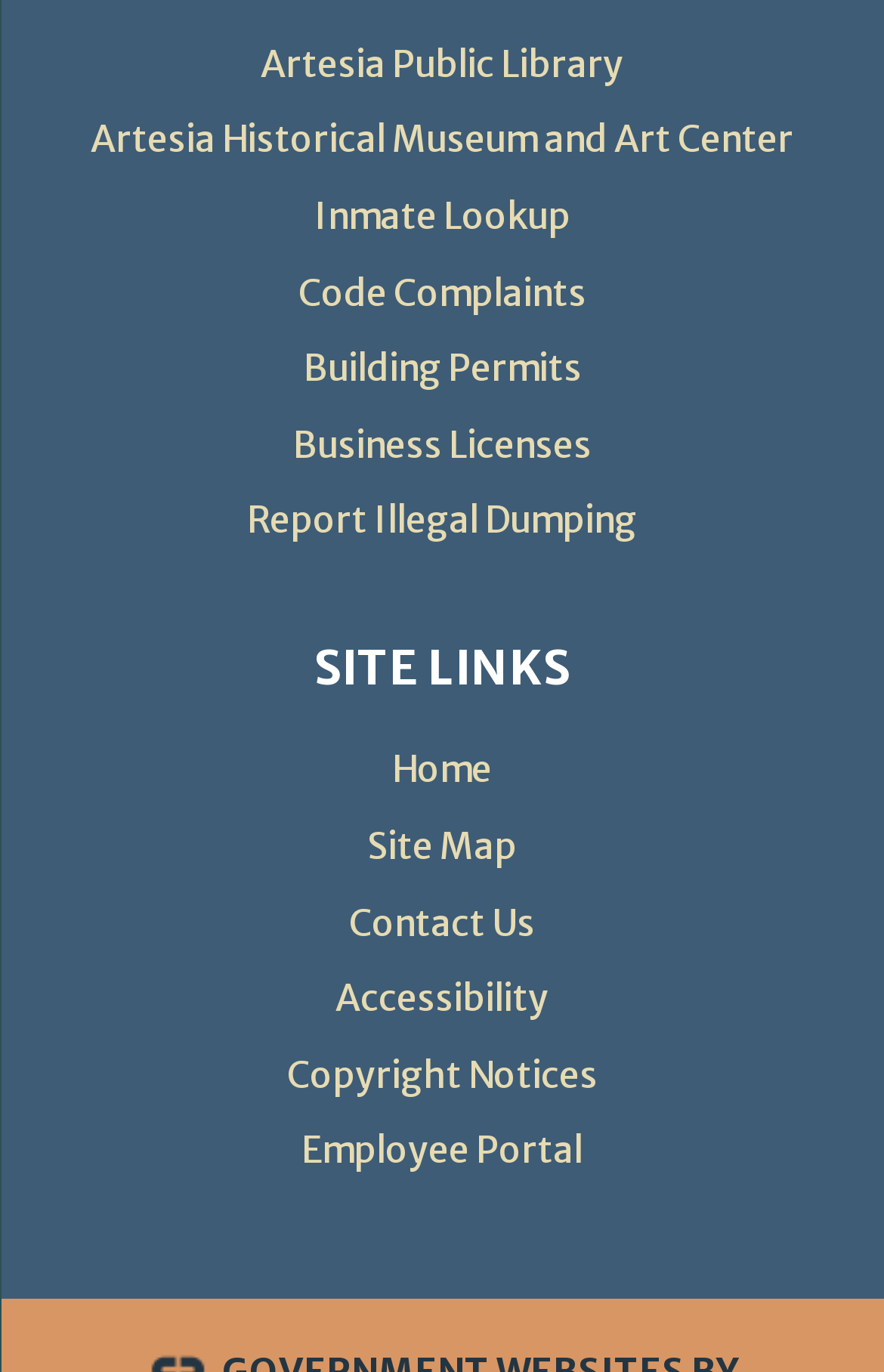Determine the bounding box coordinates for the area that needs to be clicked to fulfill this task: "look up inmates". The coordinates must be given as four float numbers between 0 and 1, i.e., [left, top, right, bottom].

[0.355, 0.14, 0.645, 0.173]